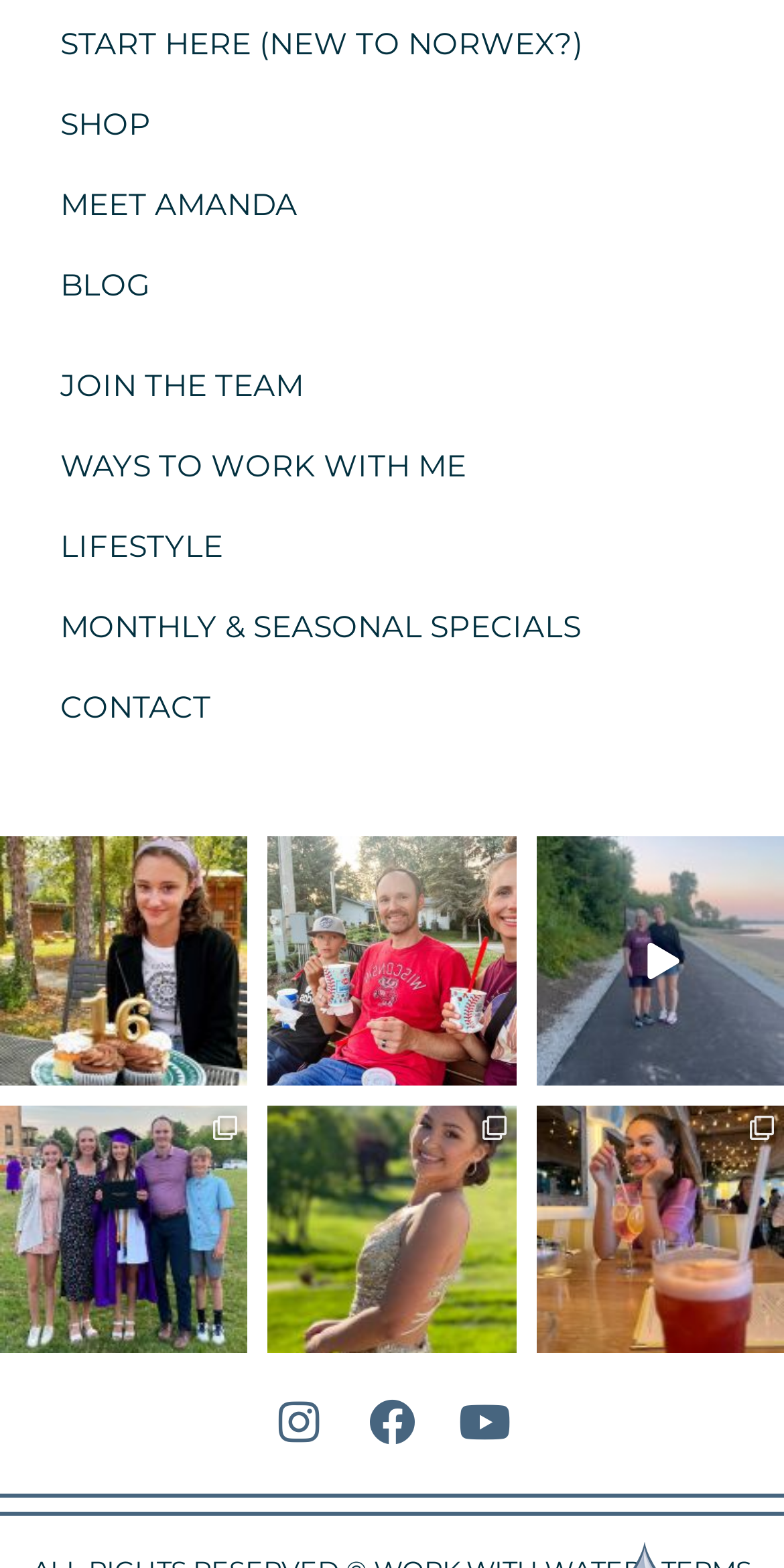What is the first link on the webpage?
Refer to the screenshot and answer in one word or phrase.

START HERE (NEW TO NORWEX?)